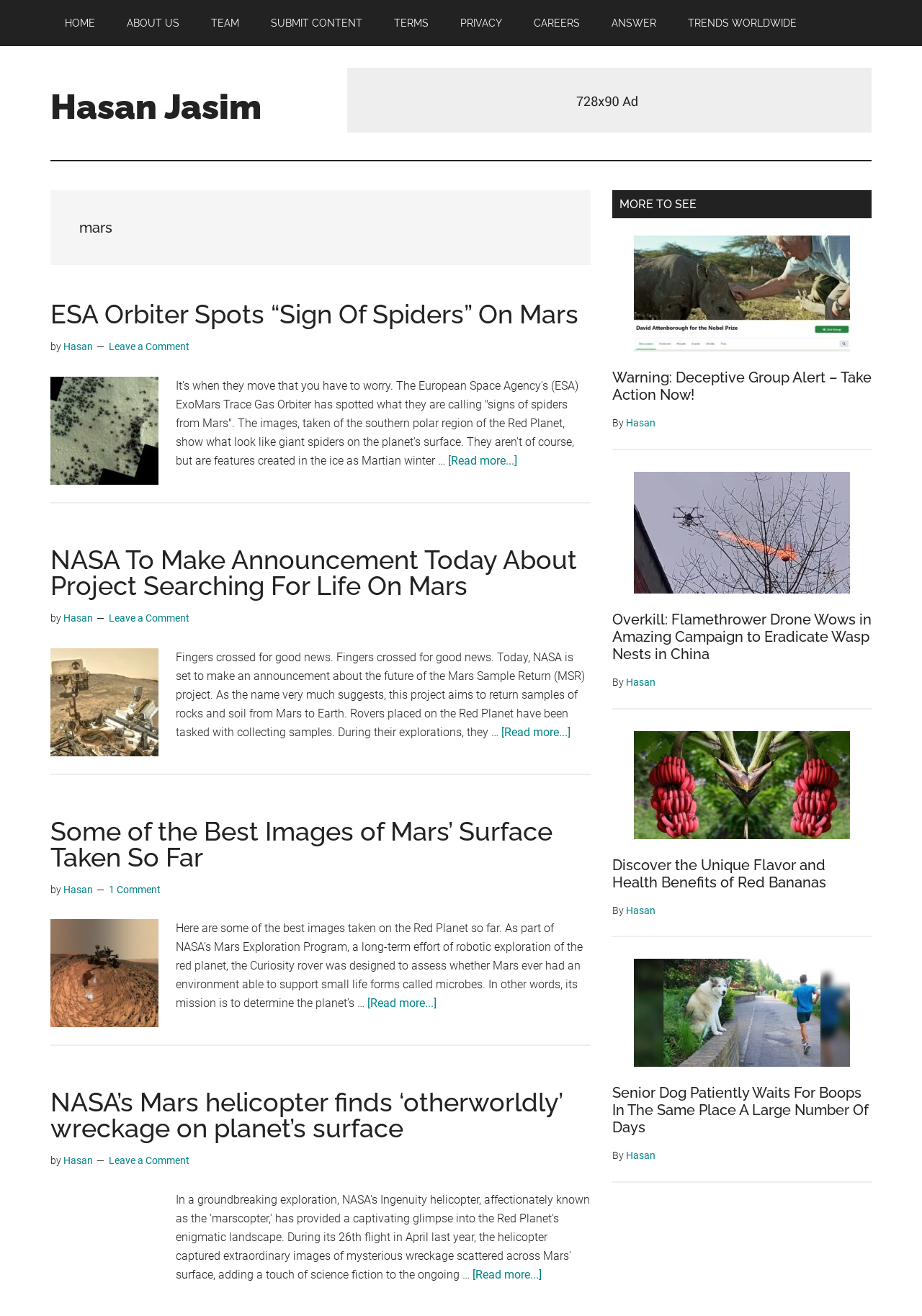Indicate the bounding box coordinates of the clickable region to achieve the following instruction: "Read the article 'Warning: Deceptive Group Alert – Take Action Now!'."

[0.664, 0.179, 0.945, 0.342]